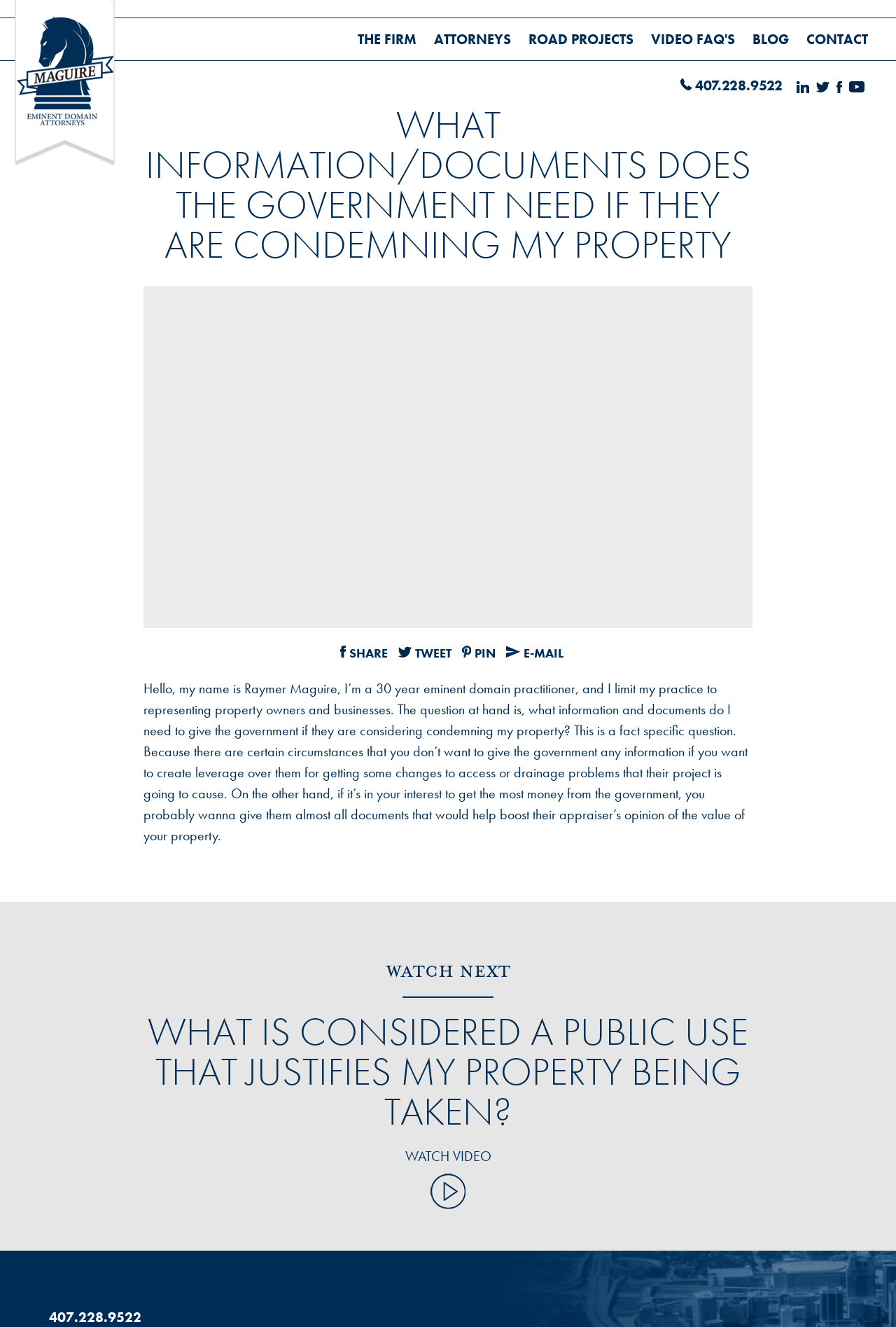Please answer the following query using a single word or phrase: 
What is the purpose of Raymer Maguire's practice?

Representing property owners and businesses